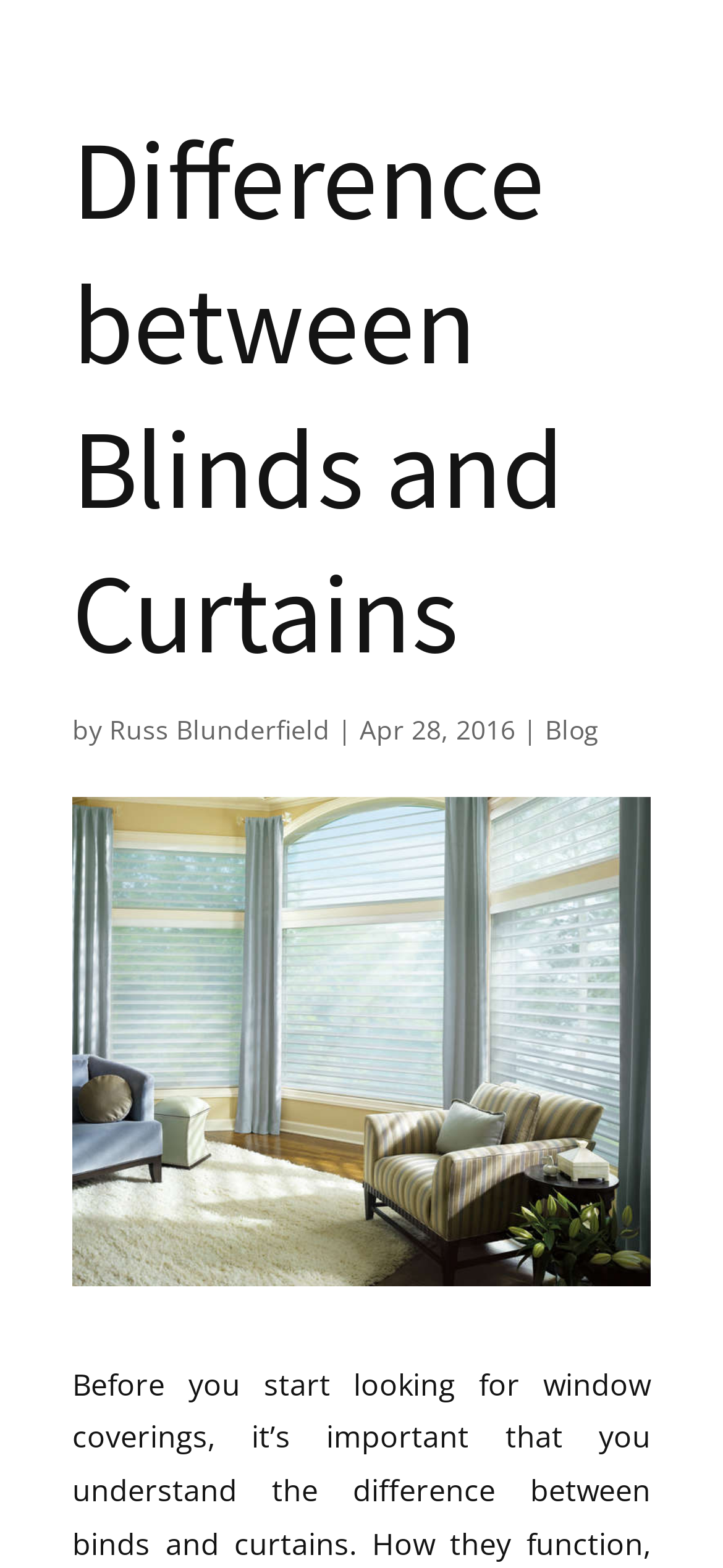Find the bounding box coordinates for the UI element whose description is: "Blog". The coordinates should be four float numbers between 0 and 1, in the format [left, top, right, bottom].

[0.754, 0.454, 0.828, 0.476]